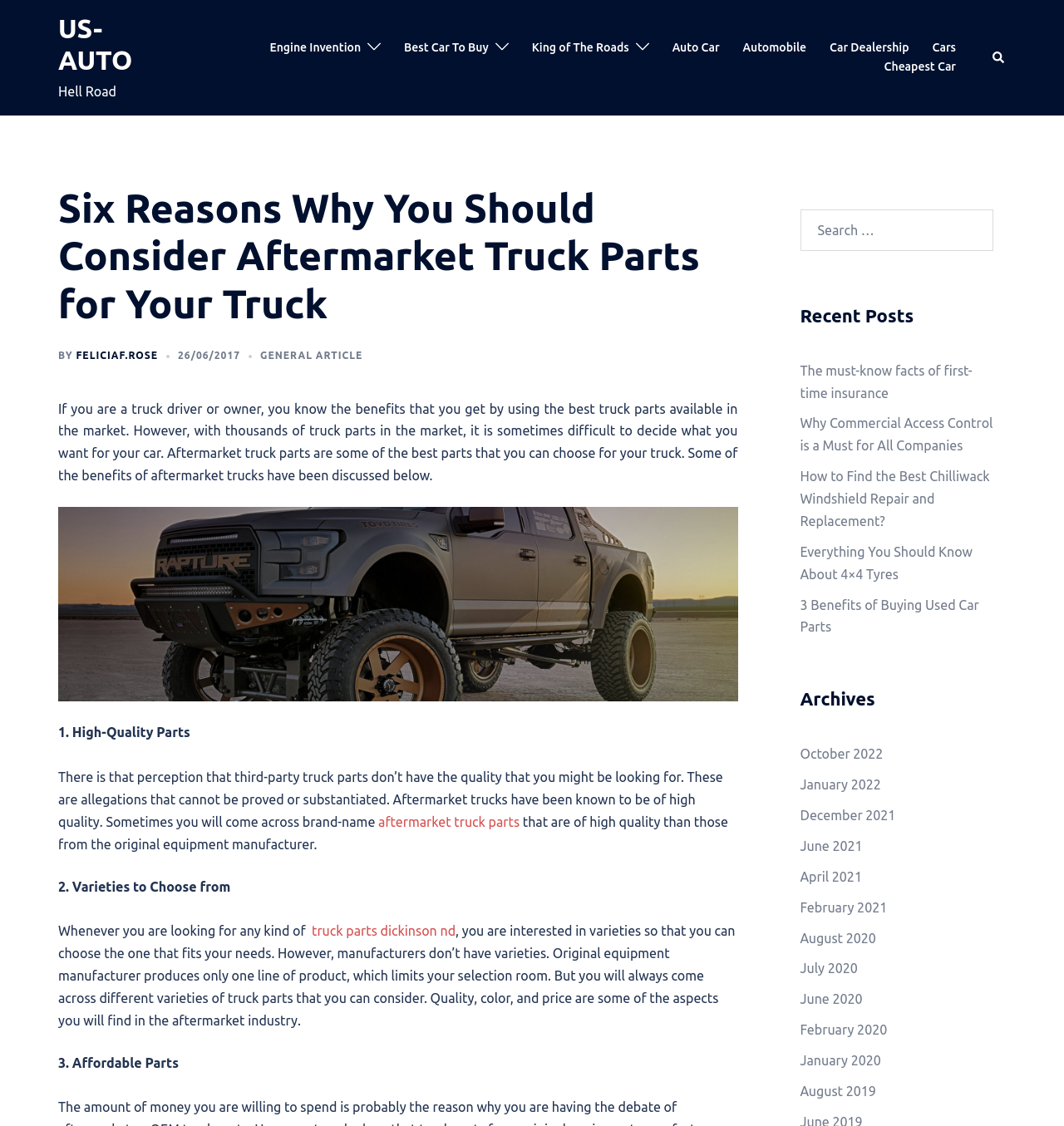Determine the bounding box coordinates of the clickable element to achieve the following action: 'Search for something'. Provide the coordinates as four float values between 0 and 1, formatted as [left, top, right, bottom].

[0.752, 0.186, 0.934, 0.226]